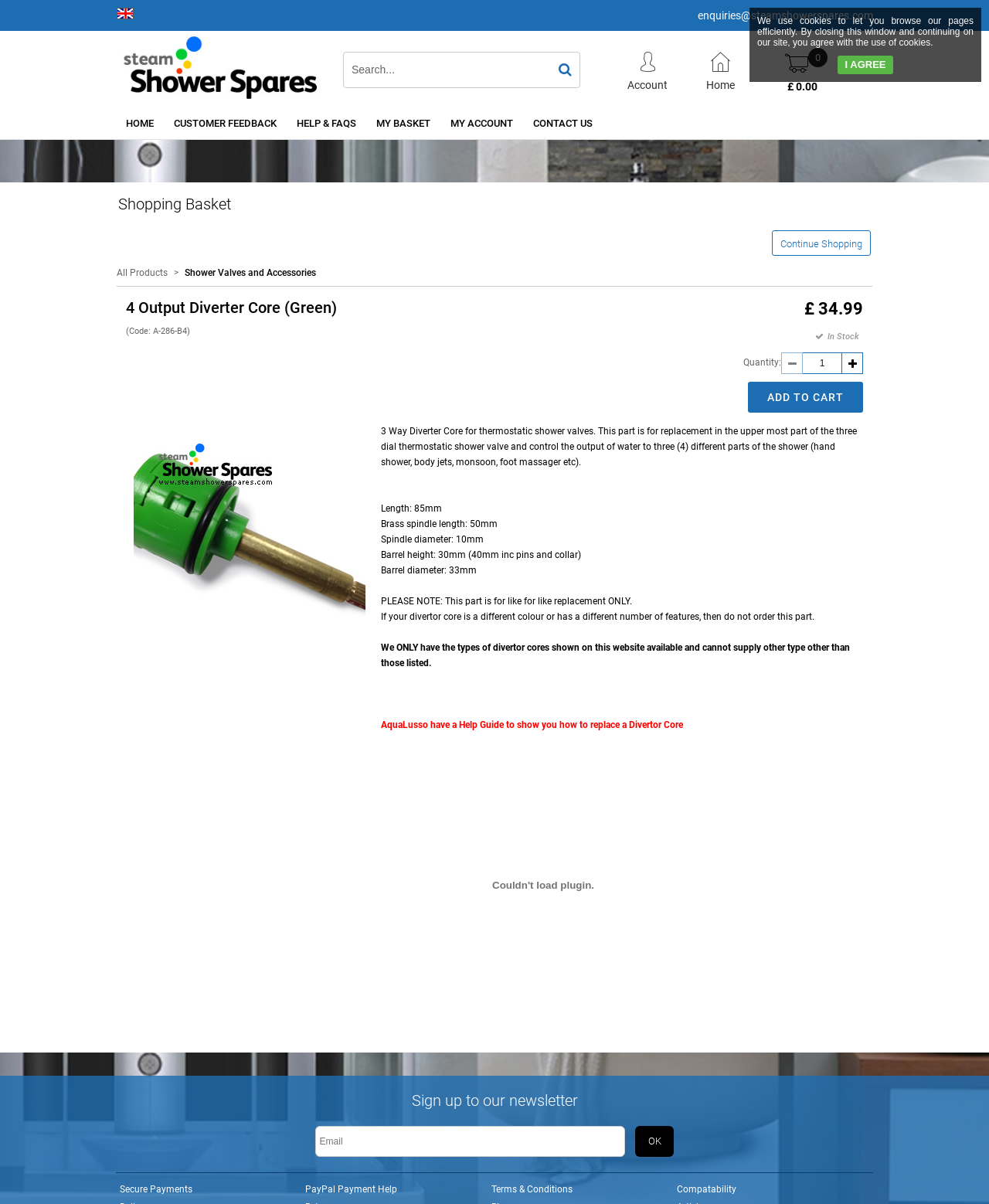What is the price of the 4 Output Diverter Core?
From the details in the image, provide a complete and detailed answer to the question.

The price of the 4 Output Diverter Core can be found in the product description section, where it is listed as £34.99.